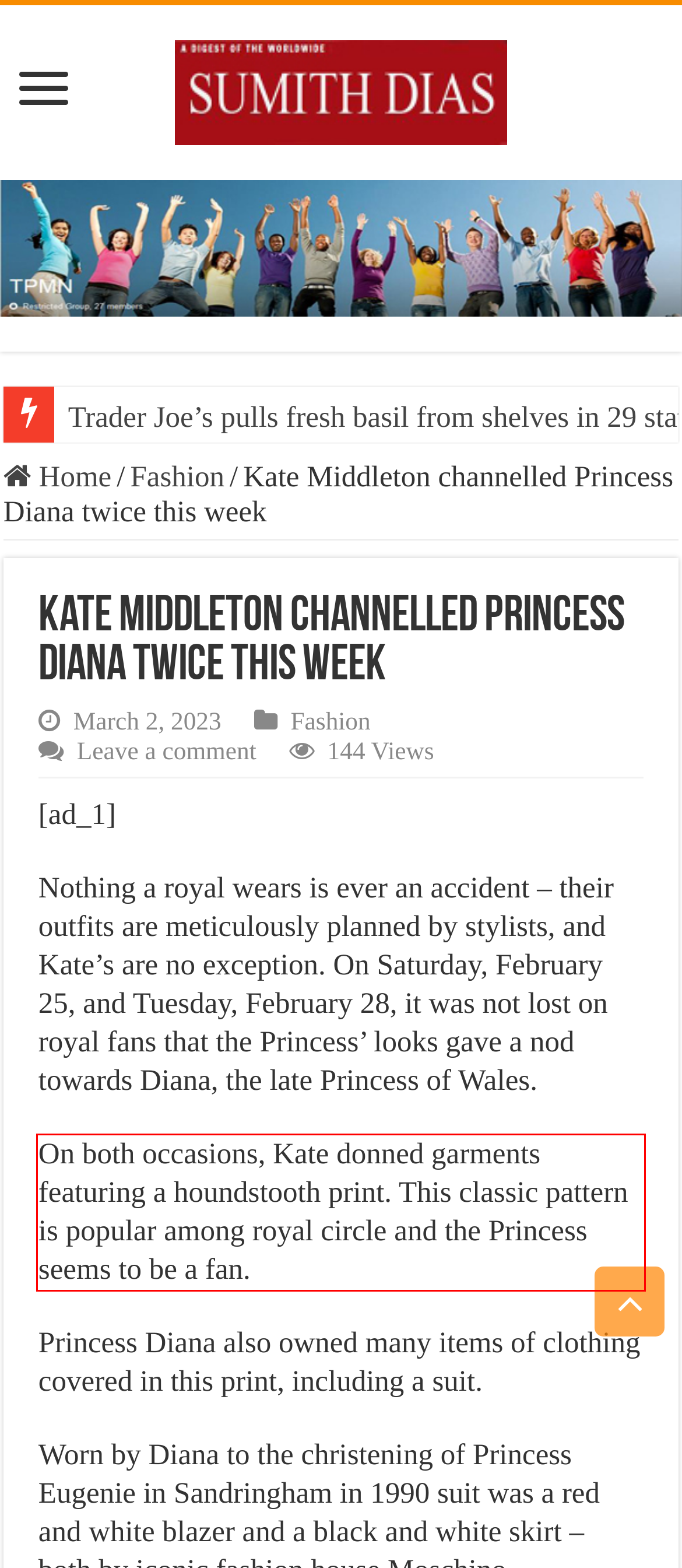Given a screenshot of a webpage with a red bounding box, extract the text content from the UI element inside the red bounding box.

On both occasions, Kate donned garments featuring a houndstooth print. This classic pattern is popular among royal circle and the Princess seems to be a fan.